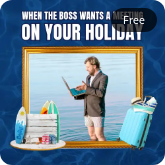What is the man holding?
Examine the image and give a concise answer in one word or a short phrase.

A laptop